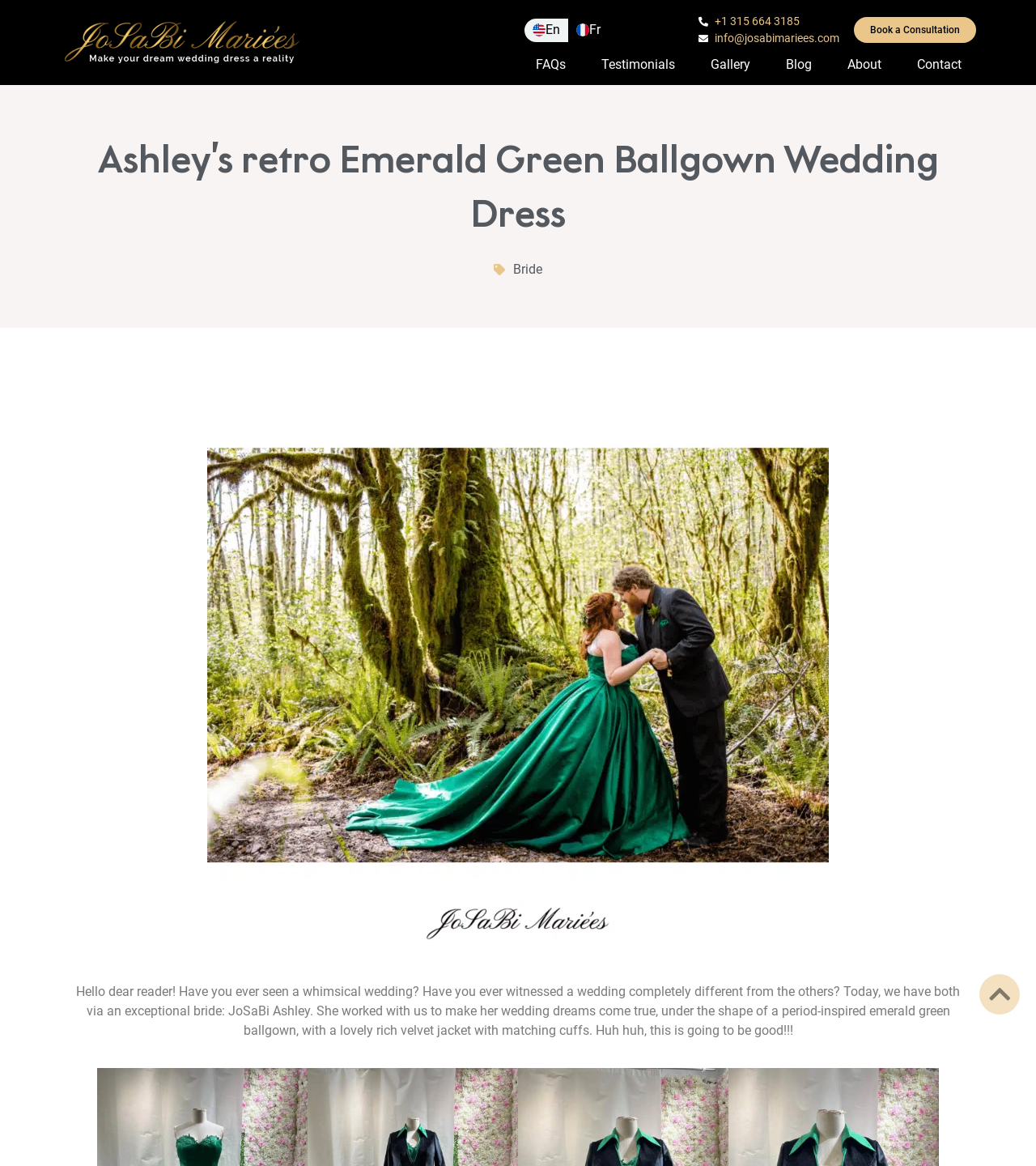Pinpoint the bounding box coordinates of the clickable area necessary to execute the following instruction: "View the article about Cristiano Ronaldo". The coordinates should be given as four float numbers between 0 and 1, namely [left, top, right, bottom].

None